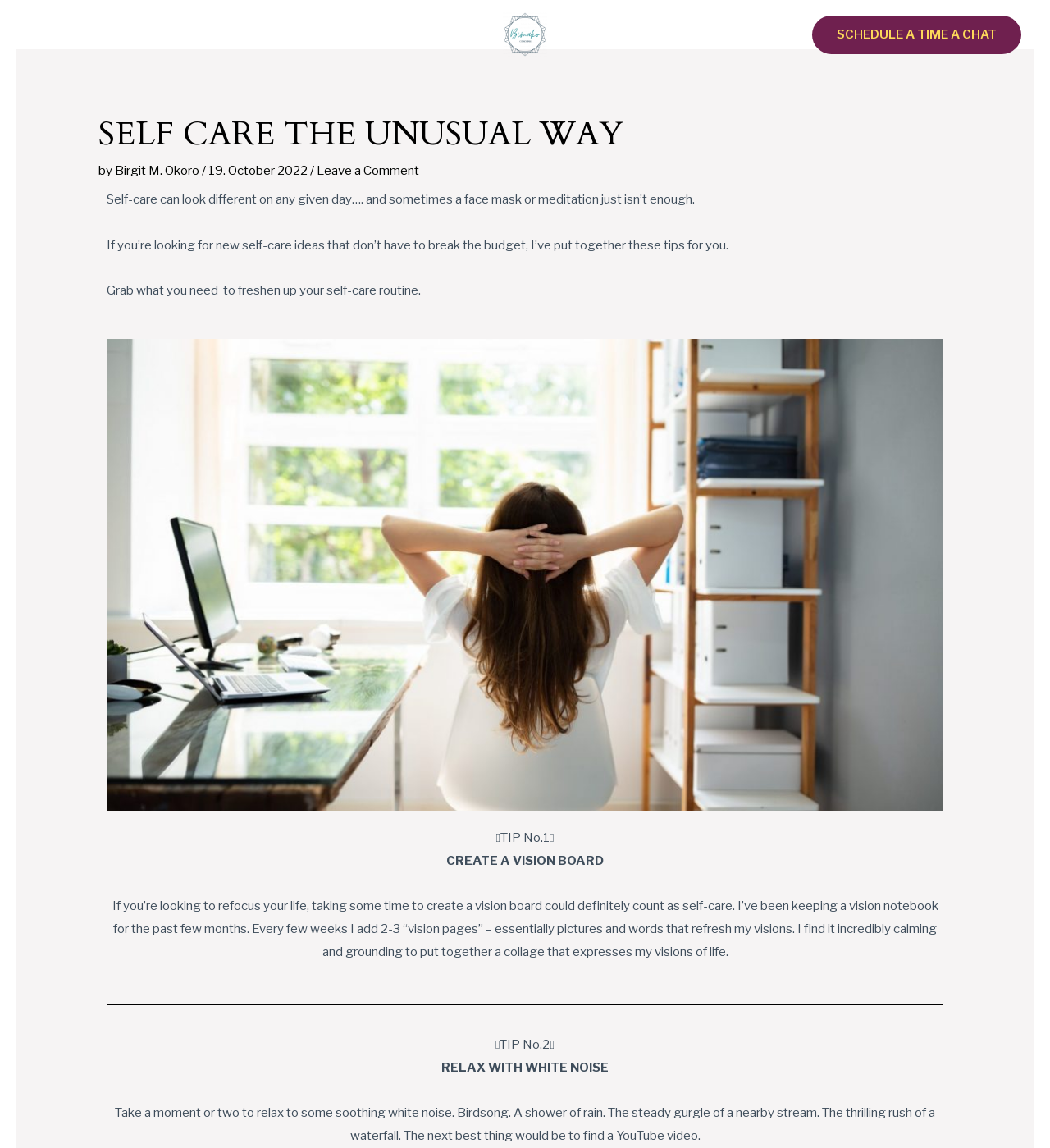Indicate the bounding box coordinates of the element that needs to be clicked to satisfy the following instruction: "Leave a comment". The coordinates should be four float numbers between 0 and 1, i.e., [left, top, right, bottom].

[0.302, 0.142, 0.399, 0.155]